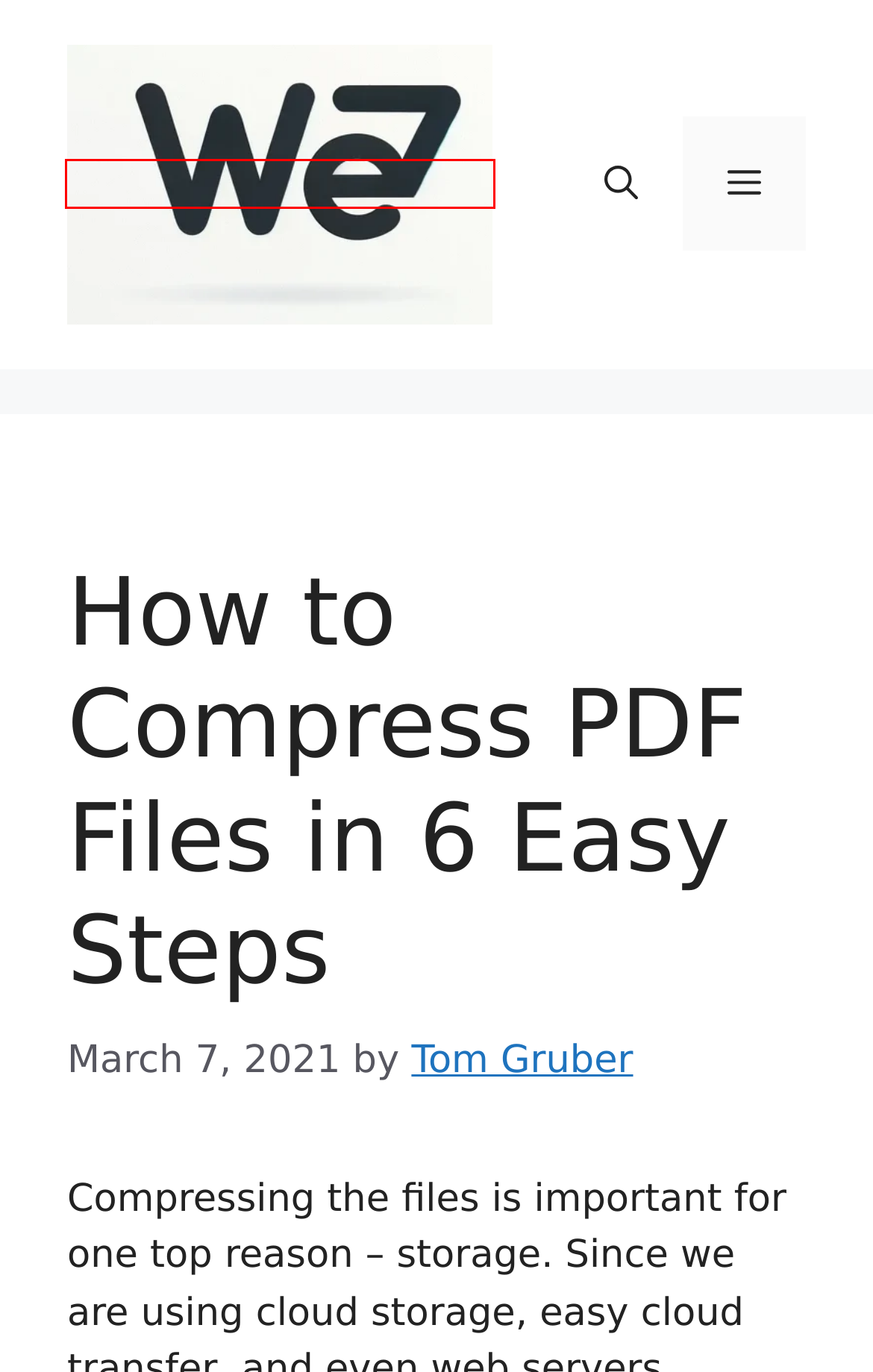Examine the screenshot of the webpage, which has a red bounding box around a UI element. Select the webpage description that best fits the new webpage after the element inside the red bounding box is clicked. Here are the choices:
A. Tom Gruber, Author at We7
B. CBD Archives - We7
C. Cannabis Archives - We7
D. Toys Archives - We7
E. House Archives - We7
F. We7 - Celebrity Net Worths, Insights, and Entertainment News
G. Health Archives - We7
H. Movies Archives - We7

F